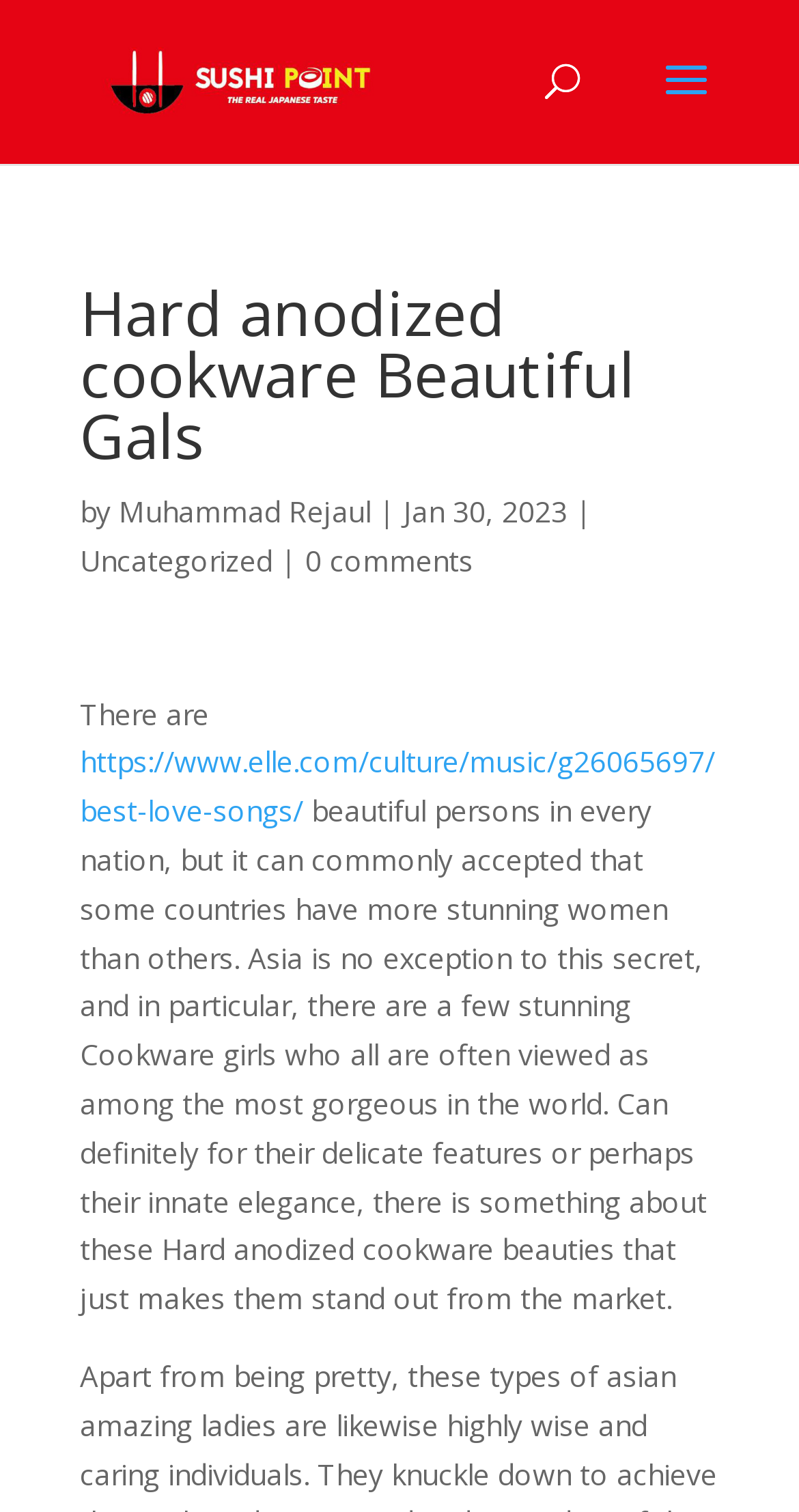What is the name of the author?
Provide a detailed answer to the question, using the image to inform your response.

The author's name is mentioned in the webpage, specifically in the section where it says 'by Muhammad Rejaul'.